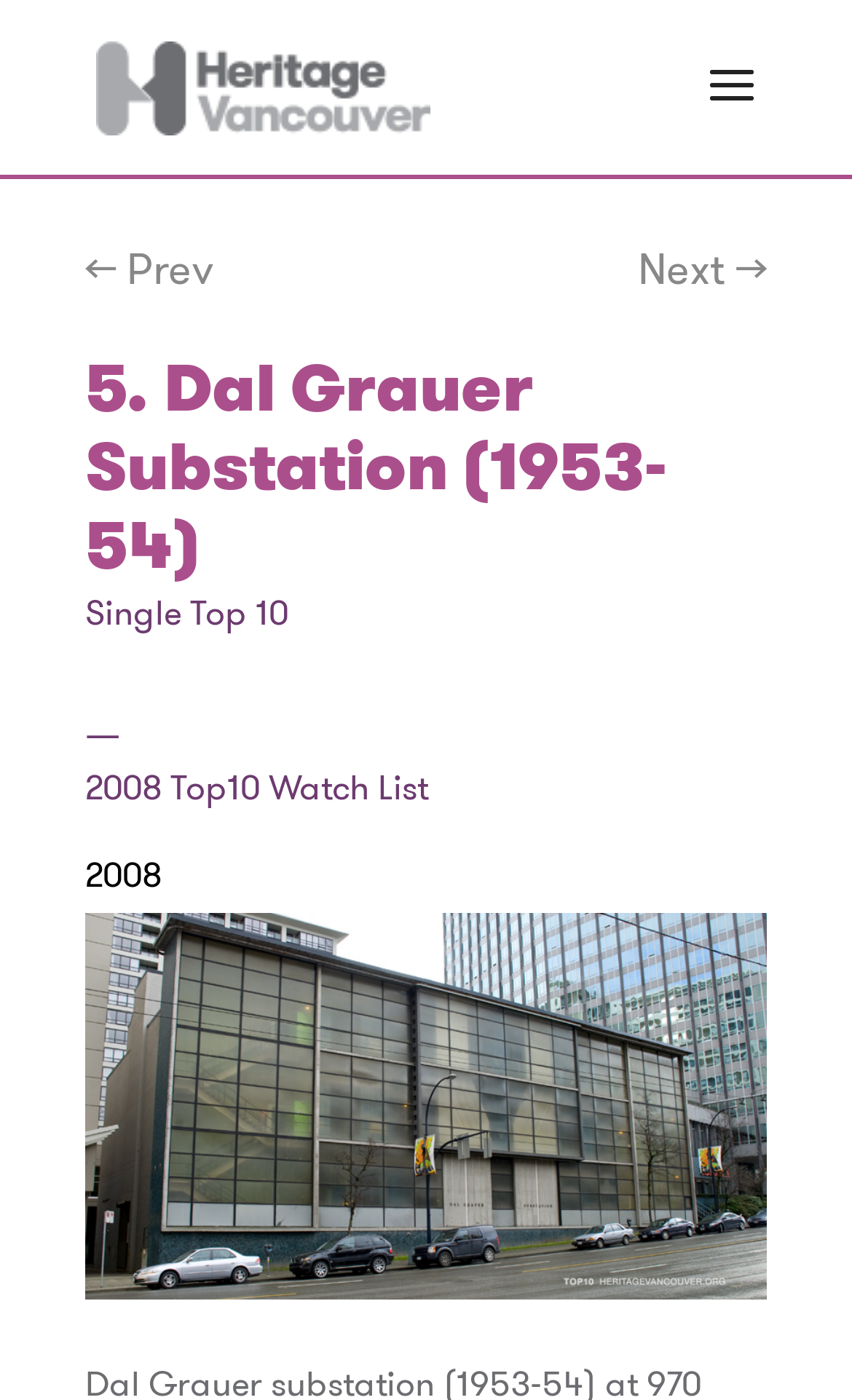What is the organization associated with the webpage?
Provide a detailed answer to the question using information from the image.

The organization associated with the webpage can be found in the link element 'Heritage Vancouver' which is located at the top of the webpage, indicating the organization responsible for the content.